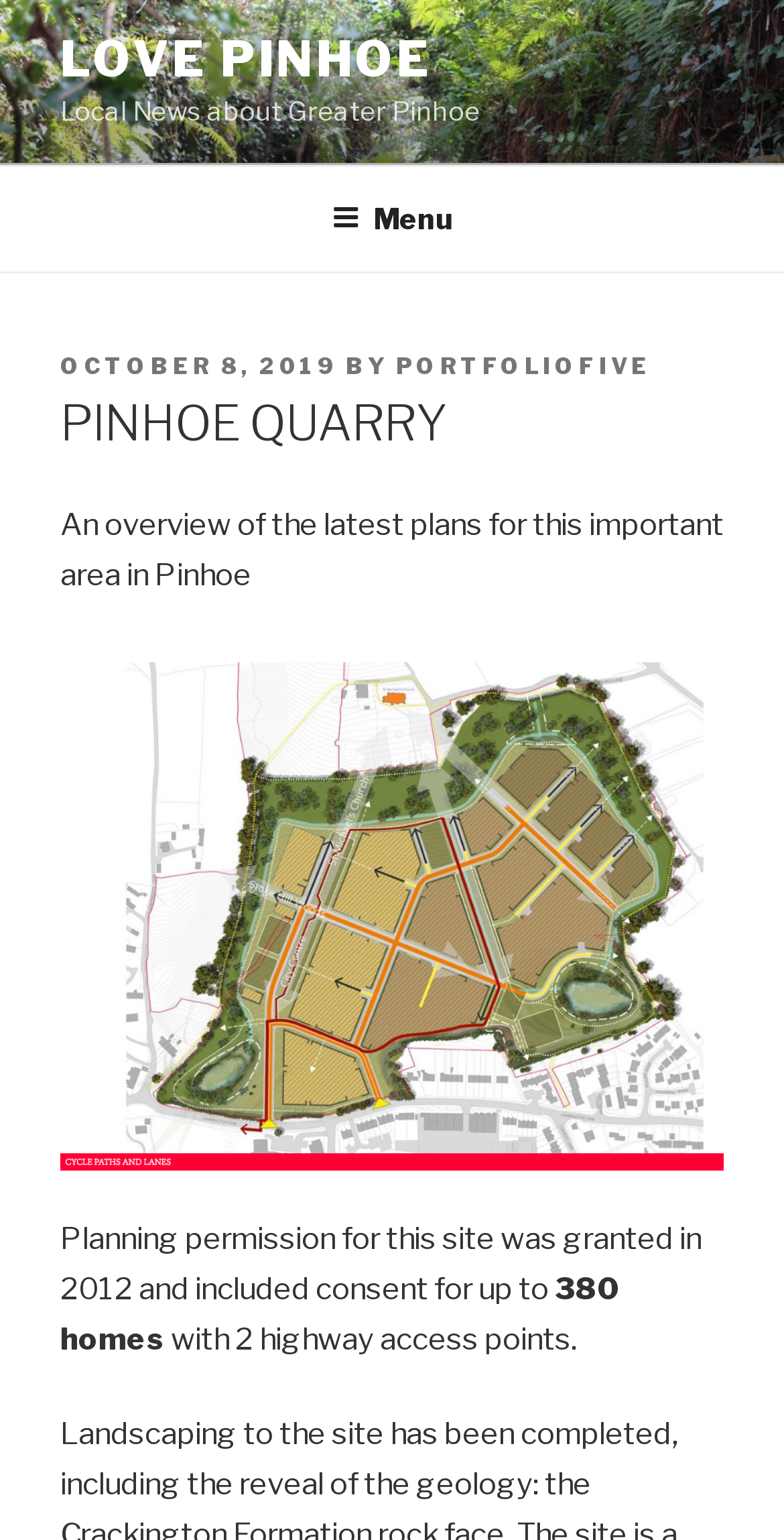What is the name of the author of the post?
Using the details shown in the screenshot, provide a comprehensive answer to the question.

The webpage has a link 'PORTFOLIOFIVE' which is mentioned as the author of the post, as it is preceded by the text 'BY'.